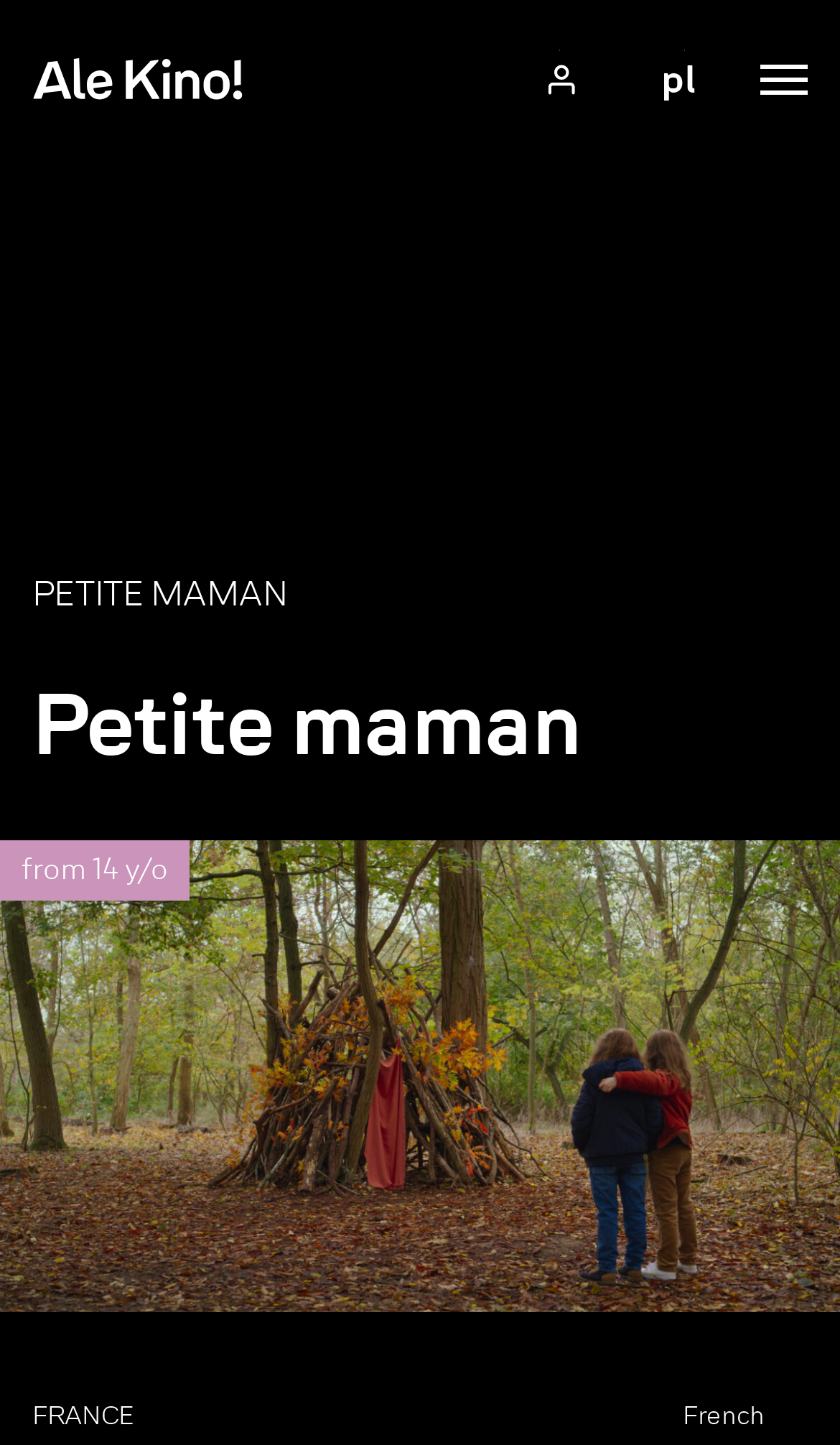Please identify the bounding box coordinates of the clickable region that I should interact with to perform the following instruction: "visit the Ale Kino! Industry/Education Pro page". The coordinates should be expressed as four float numbers between 0 and 1, i.e., [left, top, right, bottom].

[0.003, 0.76, 1.0, 0.826]